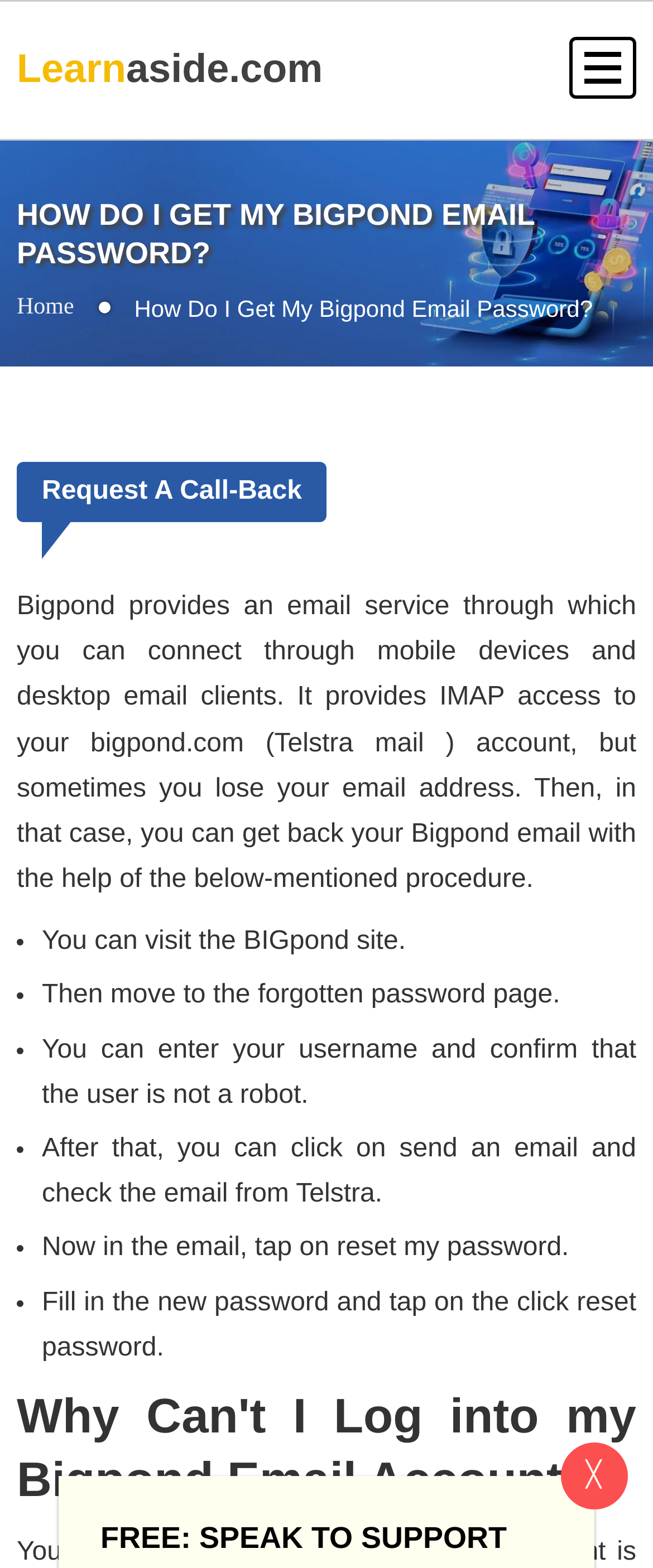Specify the bounding box coordinates (top-left x, top-left y, bottom-right x, bottom-right y) of the UI element in the screenshot that matches this description: Learnaside.com

[0.026, 0.027, 0.494, 0.063]